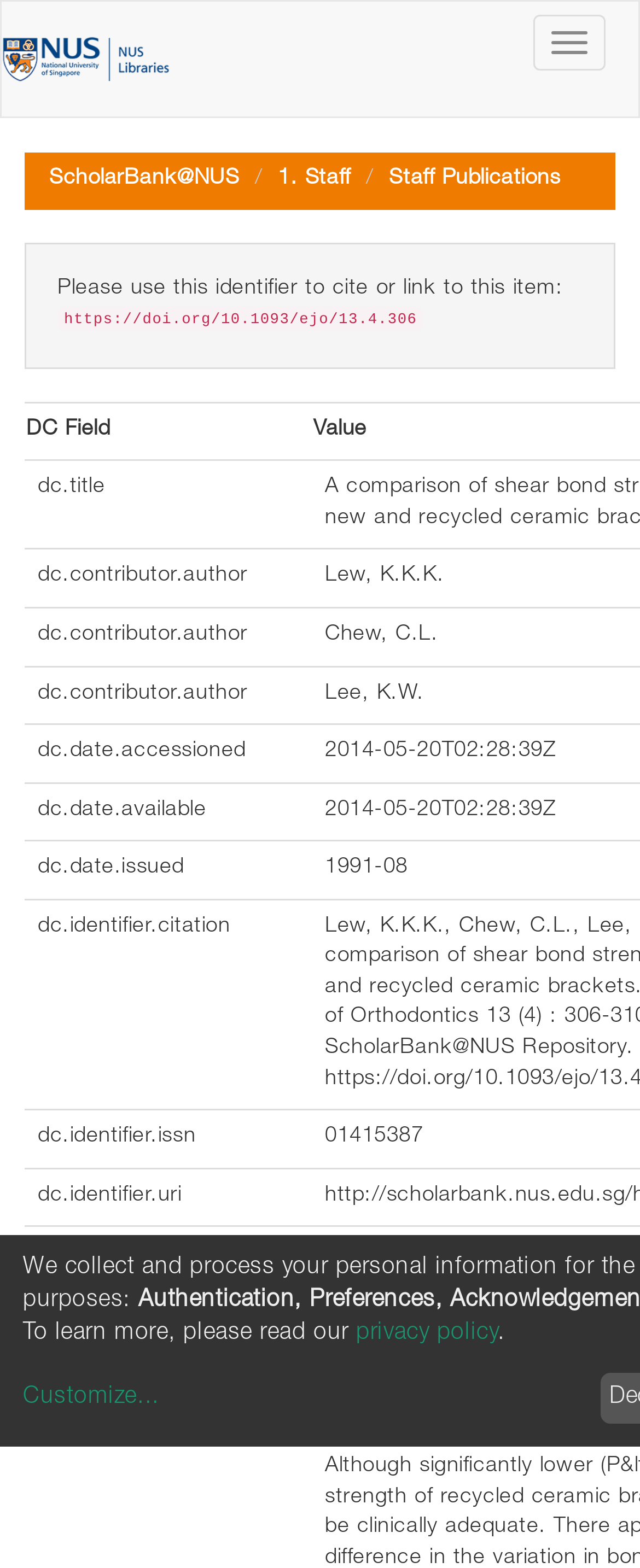Offer a detailed explanation of the webpage layout and contents.

This webpage is a scholarly article page, specifically a comparison of shear bond strengths between new and recycled ceramic brackets. At the top left, there is an image of the NUS logo. Next to it, there is a button on the top right corner. Below the image, there are three links: "ScholarBank@NUS", "1. Staff", and "Staff Publications", which are aligned horizontally.

Below these links, there is a static text "Please use this identifier to cite or link to this item:" followed by a URL "https://doi.org/10.1093/ejo/13.4.306". Underneath this URL, there is a table with several columns, including "DC Field", "dc.title", "dc.contributor.author", and others. Each column has multiple grid cells with specific information.

At the bottom of the page, there is a static text "To learn more, please read our" followed by a link to the "privacy policy" and a period. Below this, there is a link to "Customize...". Overall, the webpage is organized with clear headings and concise text, providing detailed information about the scholarly article.